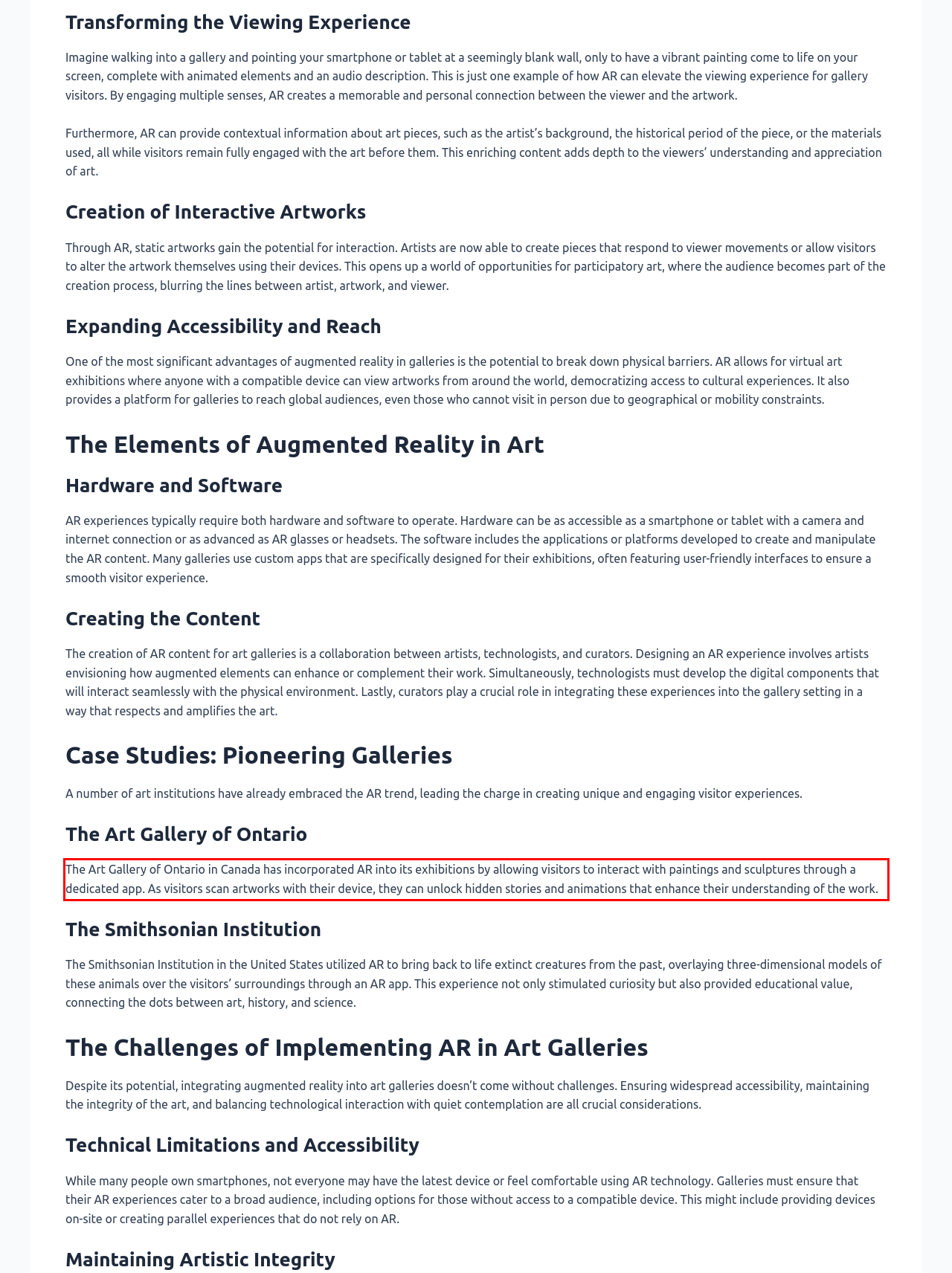Observe the screenshot of the webpage that includes a red rectangle bounding box. Conduct OCR on the content inside this red bounding box and generate the text.

The Art Gallery of Ontario in Canada has incorporated AR into its exhibitions by allowing visitors to interact with paintings and sculptures through a dedicated app. As visitors scan artworks with their device, they can unlock hidden stories and animations that enhance their understanding of the work.